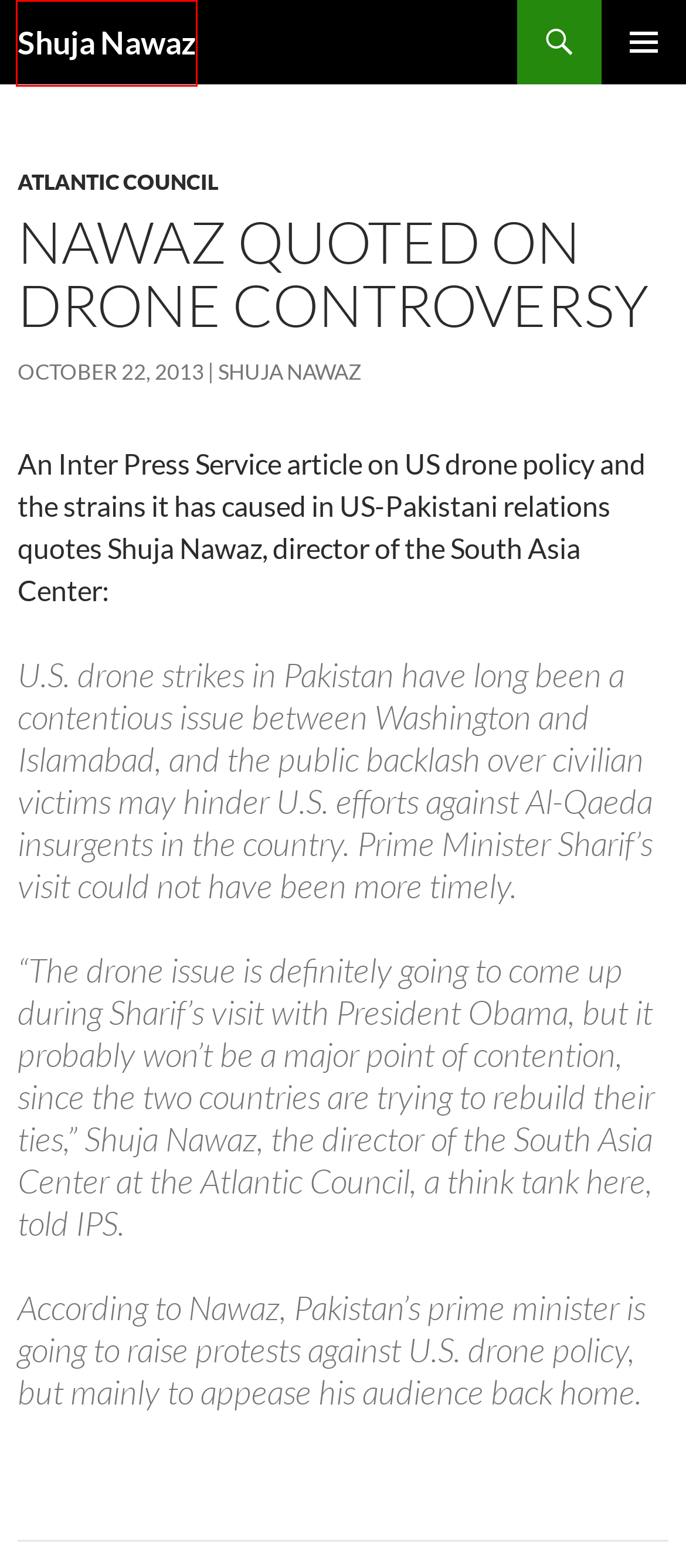Analyze the screenshot of a webpage that features a red rectangle bounding box. Pick the webpage description that best matches the new webpage you would see after clicking on the element within the red bounding box. Here are the candidates:
A. Privacy Policy | Shuja Nawaz
B. January | 2014 | Shuja Nawaz
C. Shuja Nawaz
D. March | 2020 | Shuja Nawaz
E. Atlantic Council | Shuja Nawaz
F. March | 2014 | Shuja Nawaz
G. Shuja Nawaz | Shuja Nawaz
H. December | 2010 | Shuja Nawaz

C